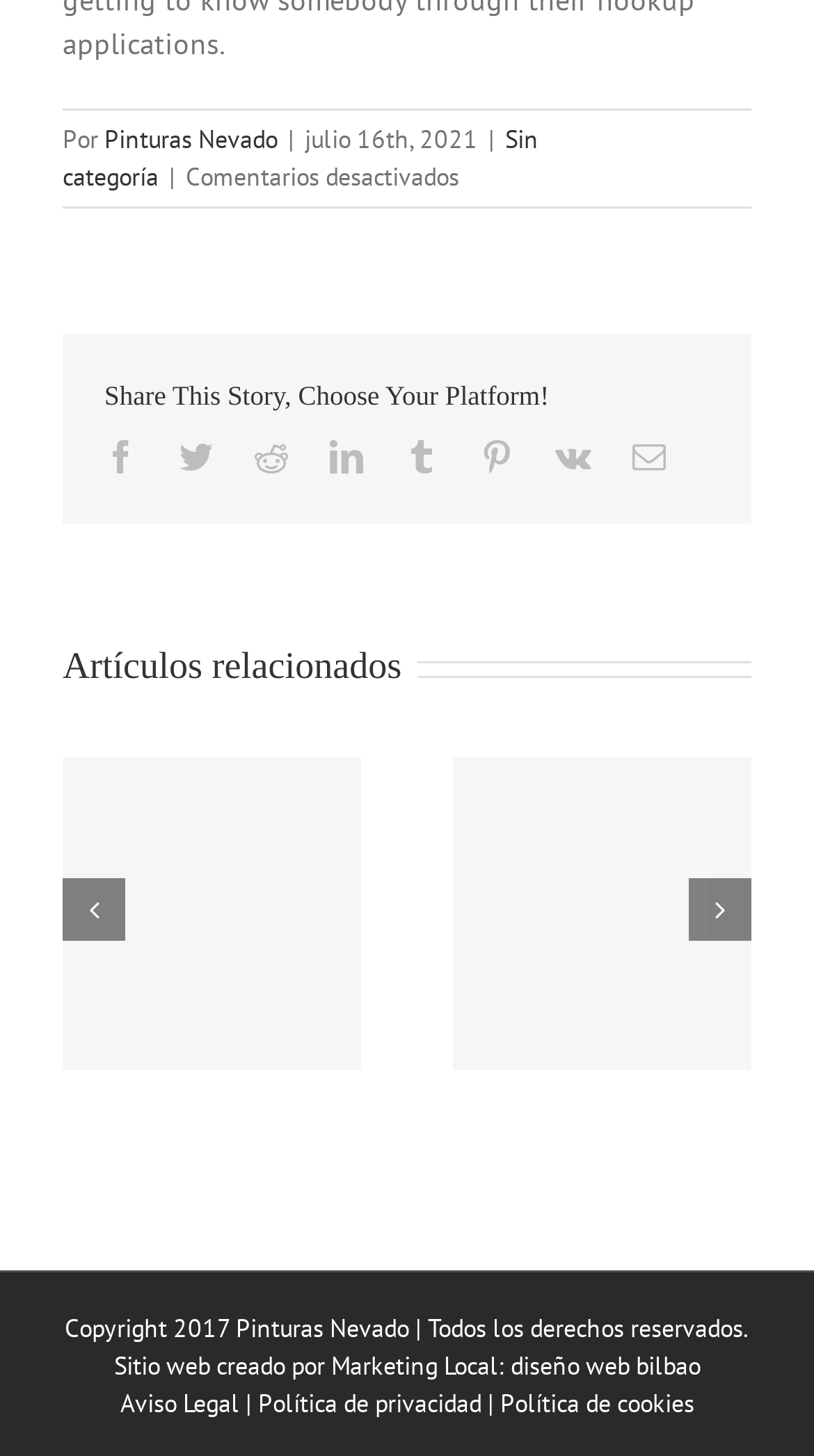Examine the image carefully and respond to the question with a detailed answer: 
How many social media platforms are available for sharing?

In the 'Share This Story, Choose Your Platform!' section, there are 8 social media platforms available for sharing, including Facebook, Twitter, Reddit, LinkedIn, Tumblr, Pinterest, Vk, and Correo electrónico.